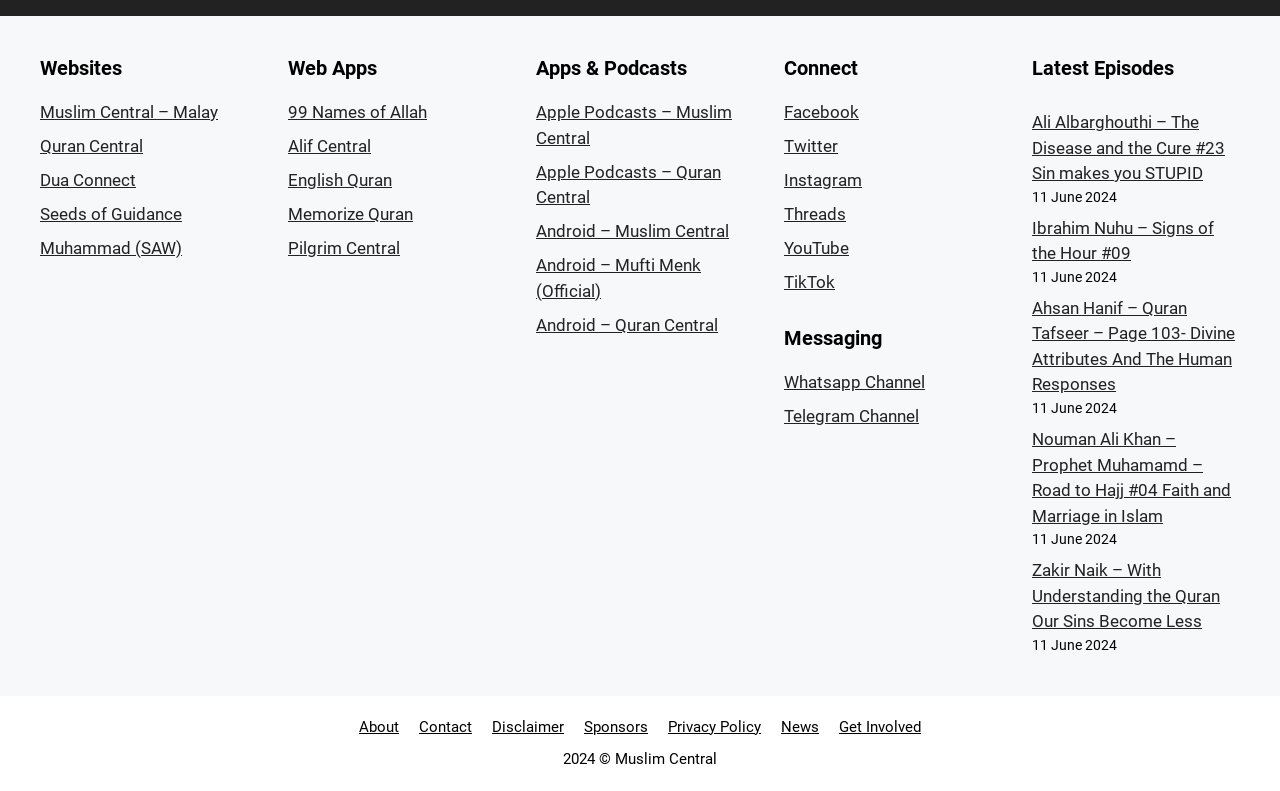What is the copyright year mentioned at the bottom of the page?
Please respond to the question with a detailed and thorough explanation.

I looked at the StaticText element at the bottom of the page, which mentions '2024 © Muslim Central', indicating that the copyright year is 2024.